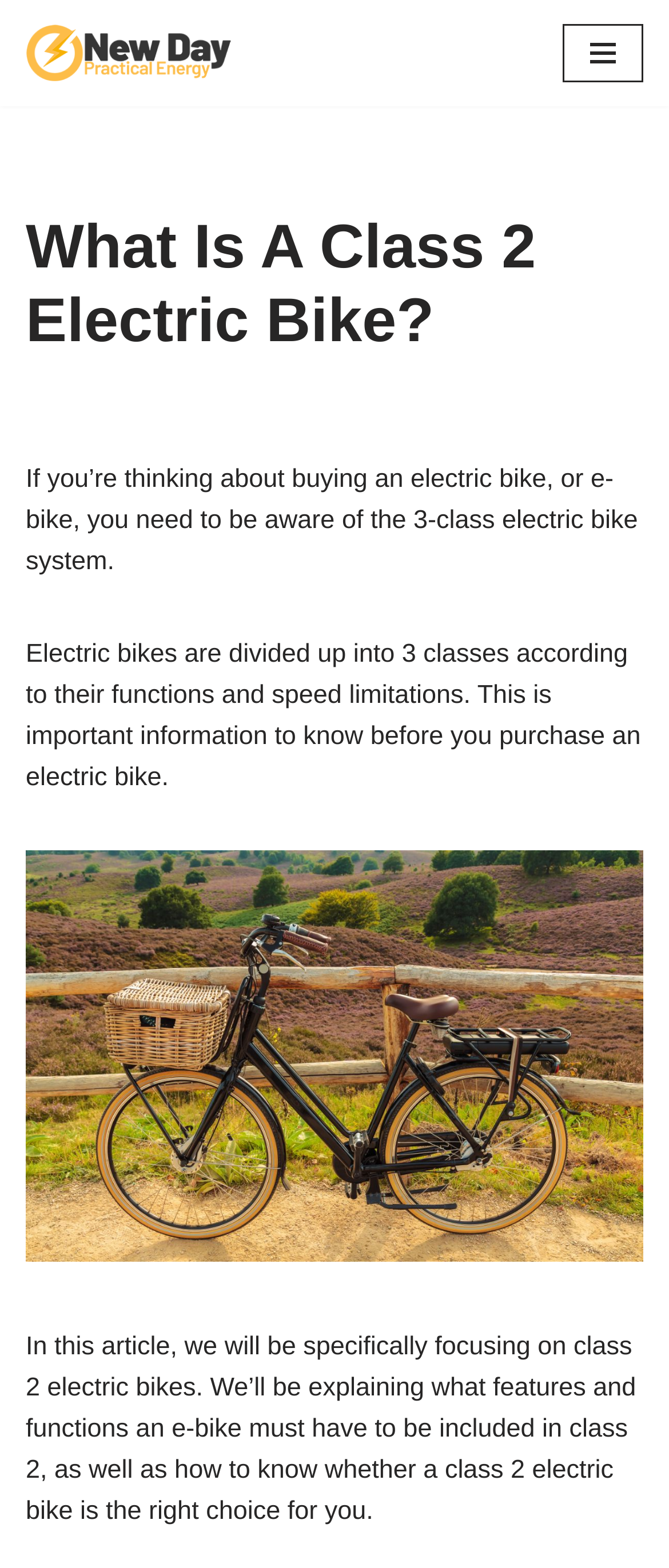Look at the image and answer the question in detail:
What is the focus of this article?

The article specifically focuses on class 2 electric bikes, explaining their features, functions, and how to determine if a class 2 electric bike is the right choice for the reader.